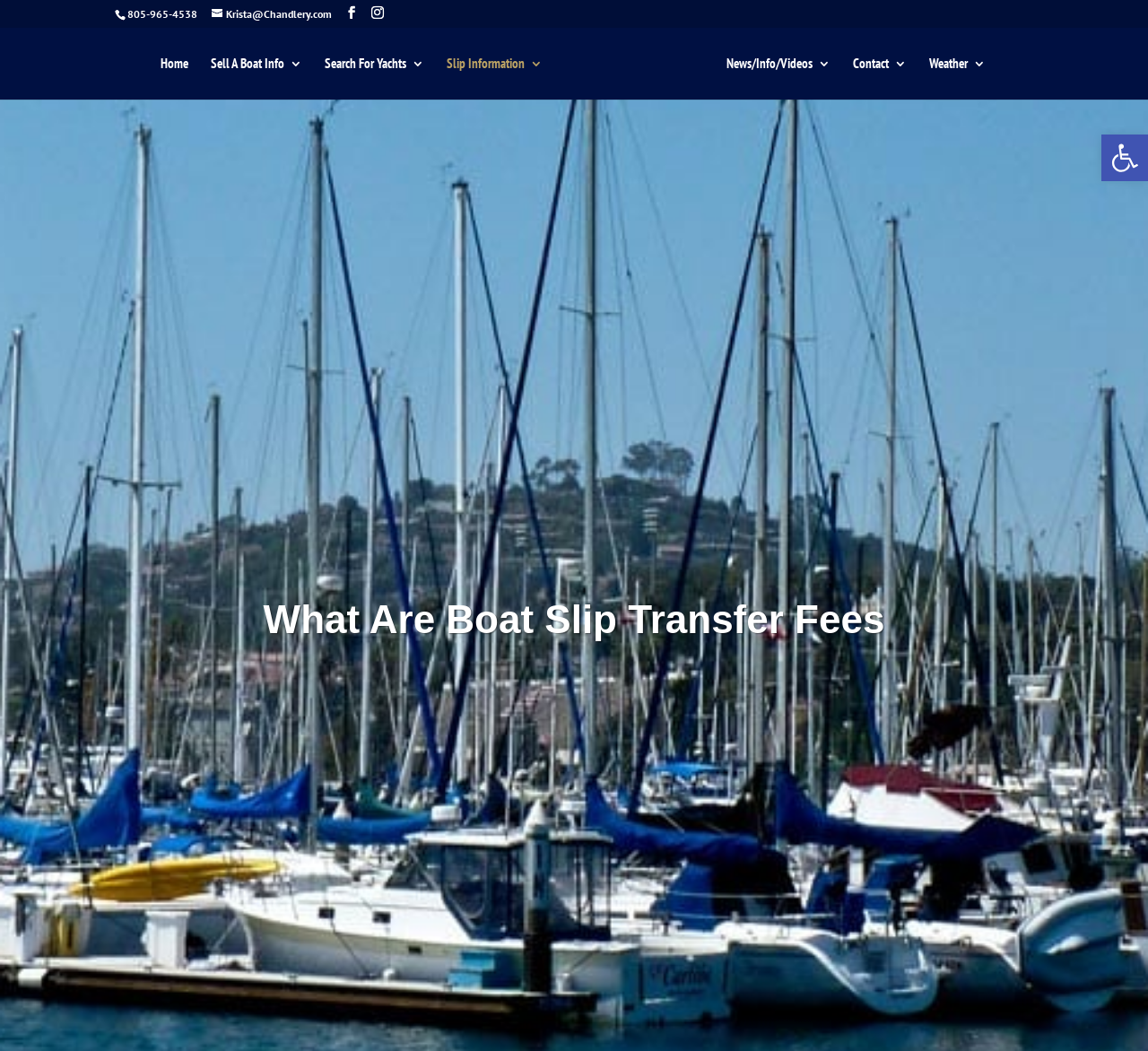Identify the main heading from the webpage and provide its text content.

What Are Boat Slip Transfer Fees